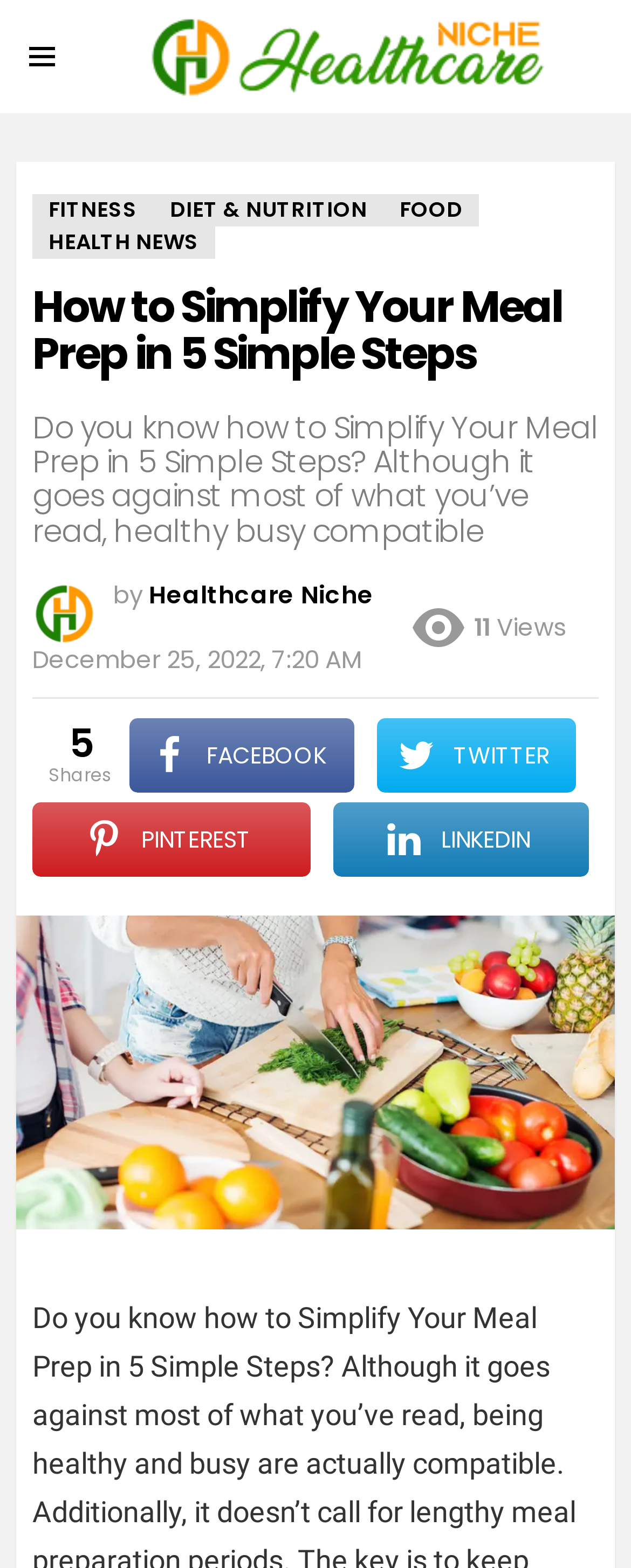Please determine the bounding box coordinates of the element to click on in order to accomplish the following task: "Click on the 'DIET & NUTRITION' link". Ensure the coordinates are four float numbers ranging from 0 to 1, i.e., [left, top, right, bottom].

[0.244, 0.124, 0.608, 0.144]